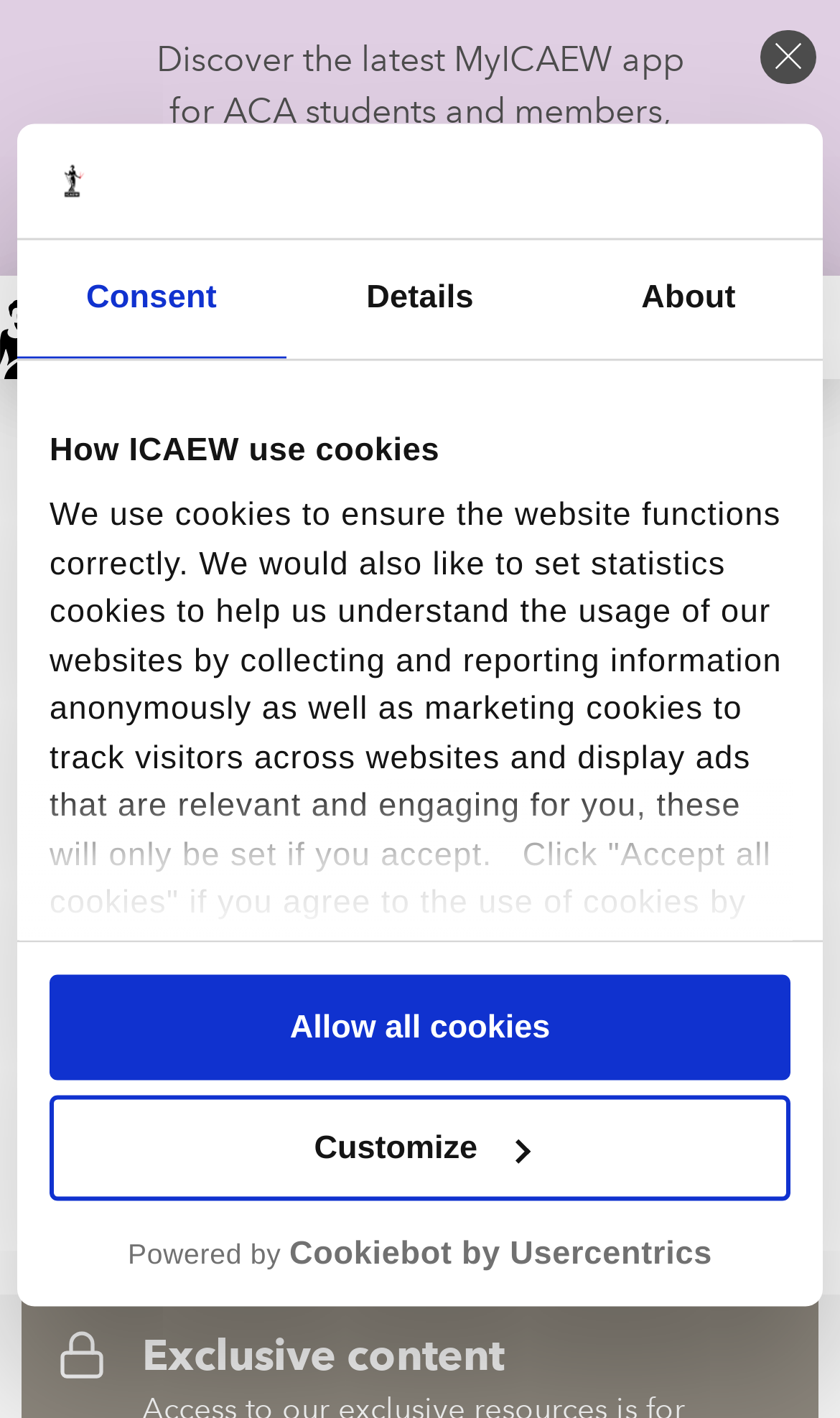Highlight the bounding box coordinates of the region I should click on to meet the following instruction: "Click the 'Customize' button".

[0.059, 0.772, 0.941, 0.847]